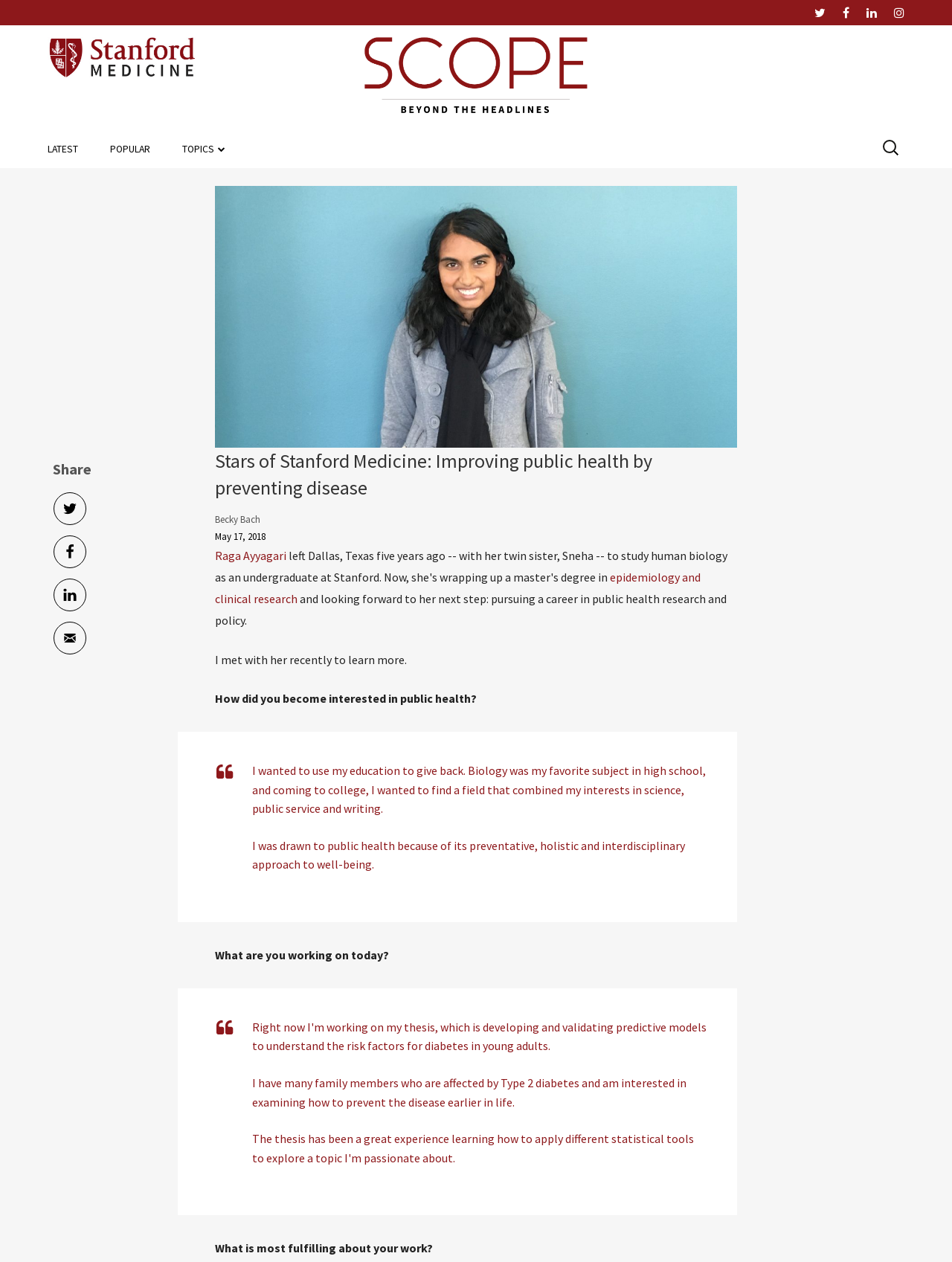Generate the text content of the main headline of the webpage.

Stars of Stanford Medicine: Improving public health by preventing disease